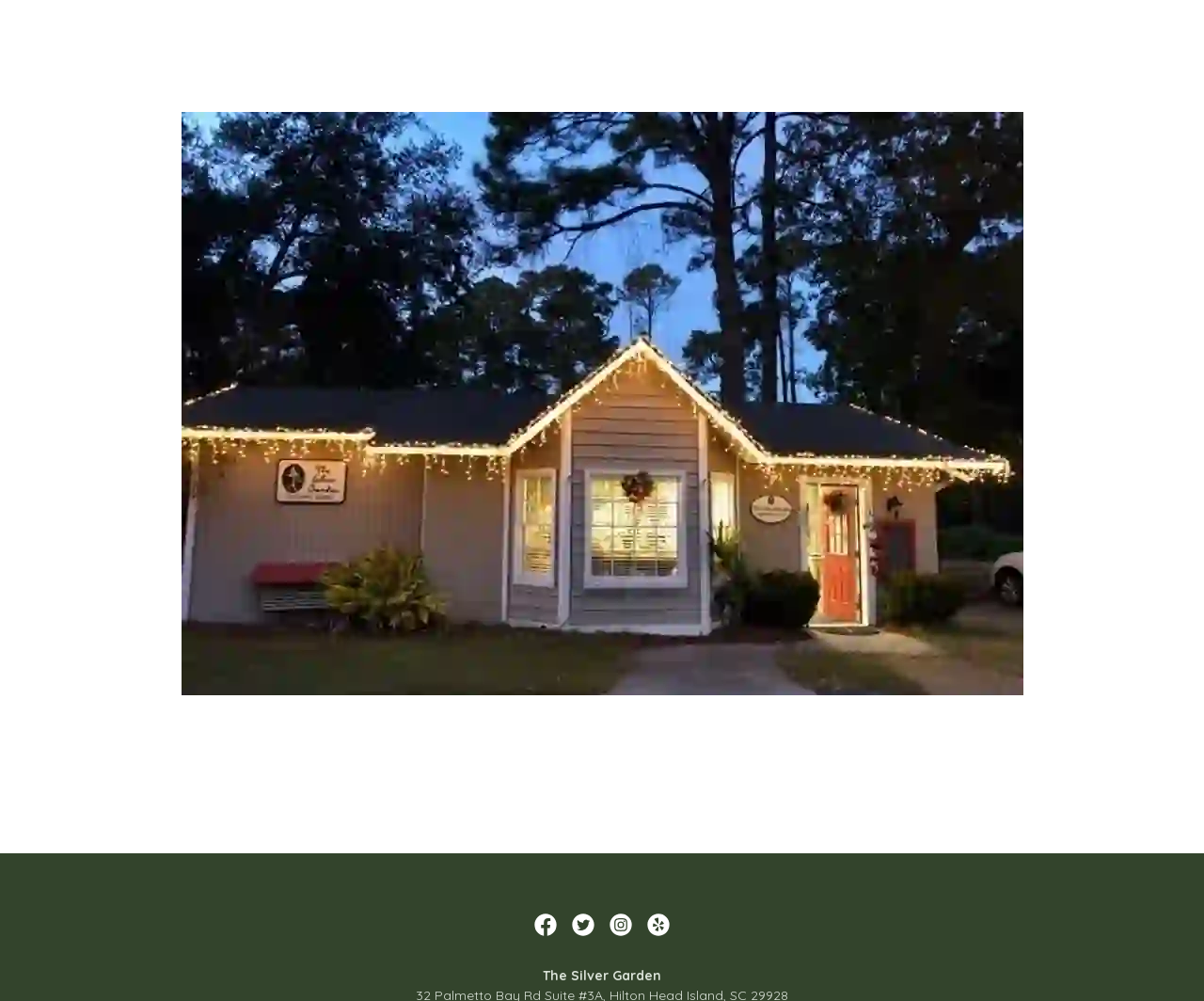How many social media links are there?
Using the image provided, answer with just one word or phrase.

4